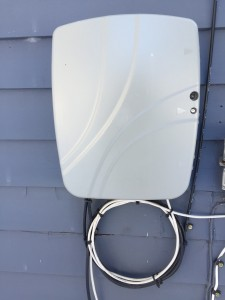How many indicator lights are on the NID?
Please respond to the question with a detailed and informative answer.

According to the caption, the NID features 'two indicator lights', which implies that there are two lights on the device.